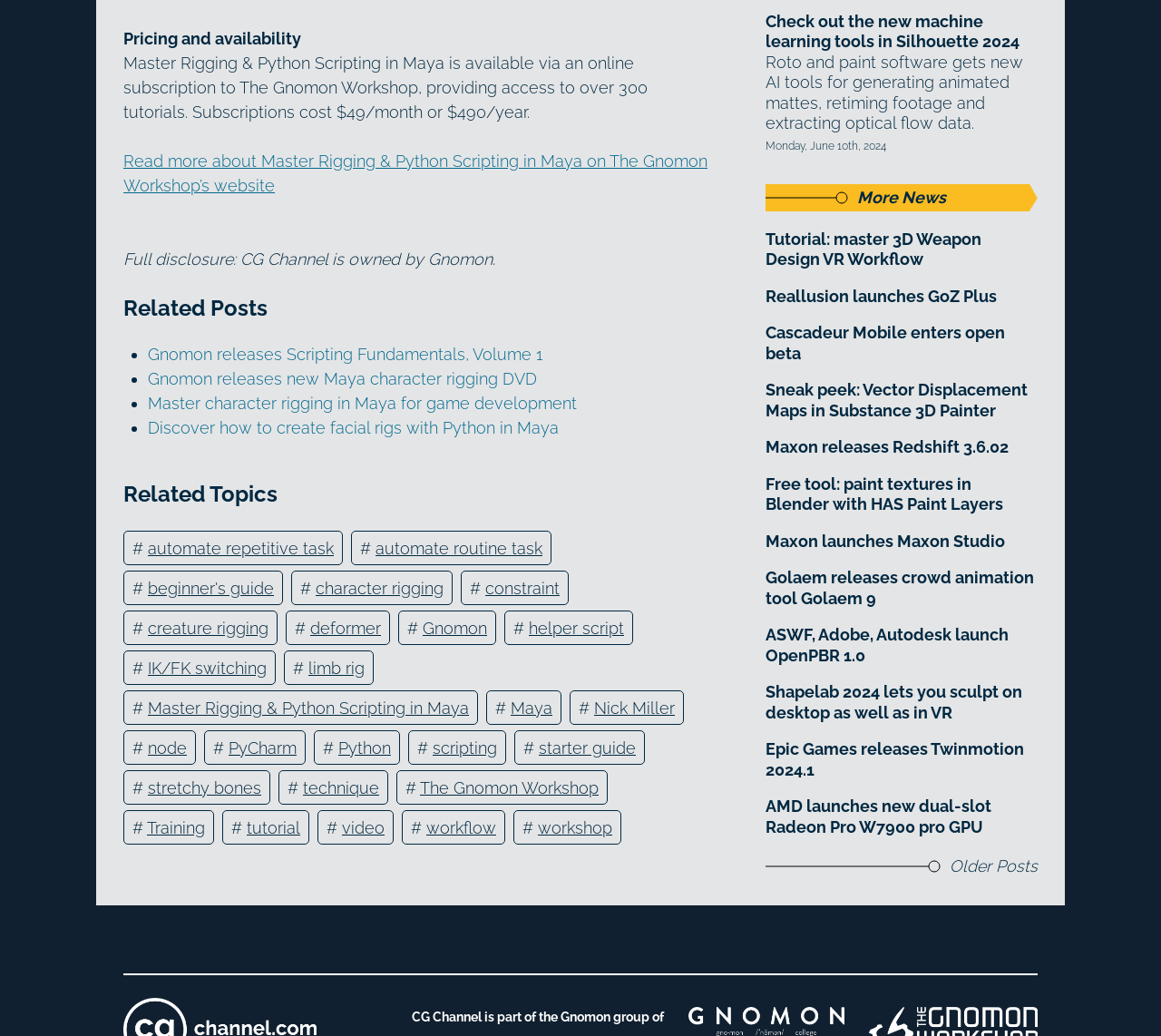What is the cost of a subscription to The Gnomon Workshop?
Using the visual information, respond with a single word or phrase.

$49/month or $490/year